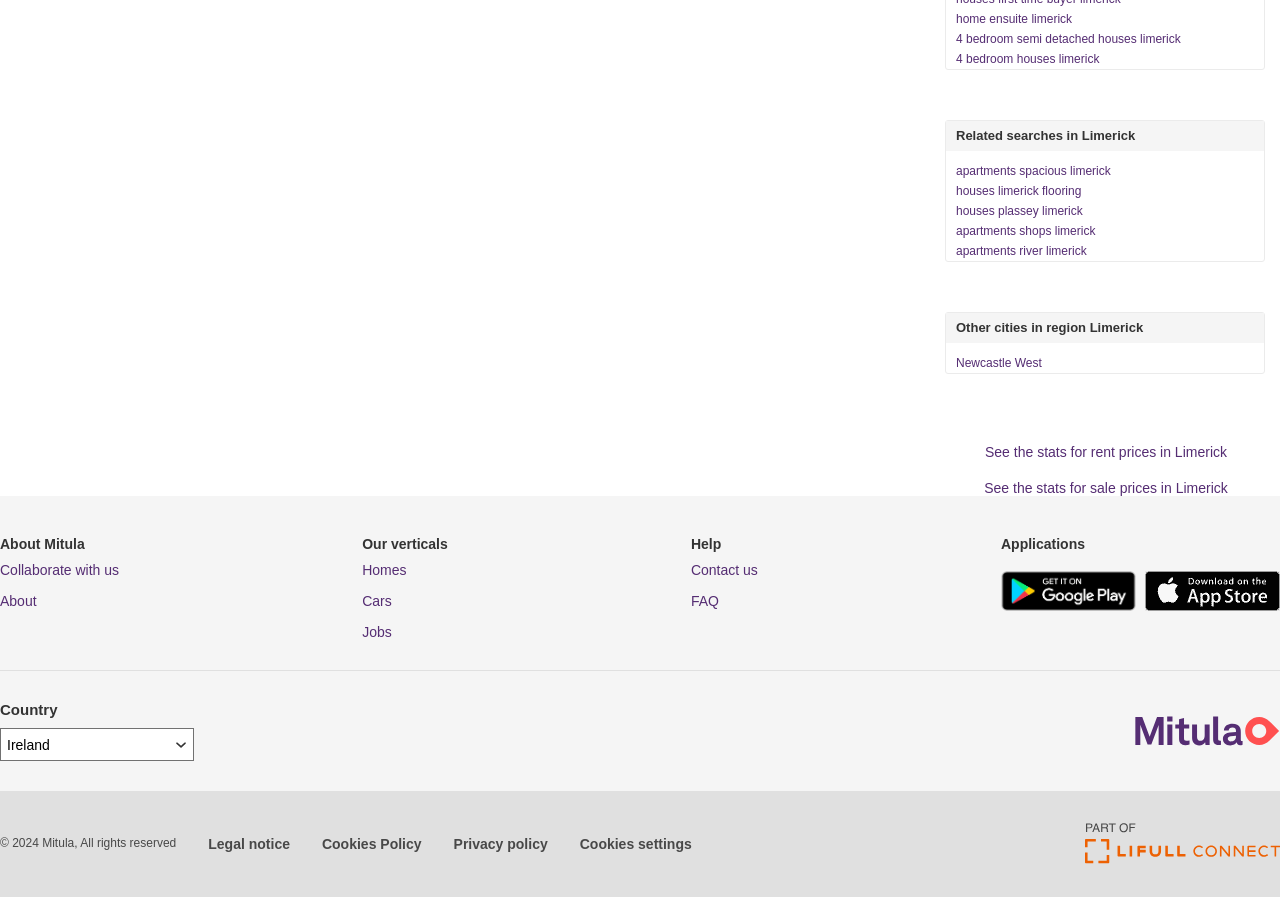Using the information in the image, could you please answer the following question in detail:
What type of properties are listed on this webpage?

Based on the links provided on the webpage, such as '4 bedroom semi detached houses limerick', 'apartments spacious limerick', and 'houses limerick flooring', it can be inferred that this webpage lists properties for sale or rent, specifically houses and apartments.